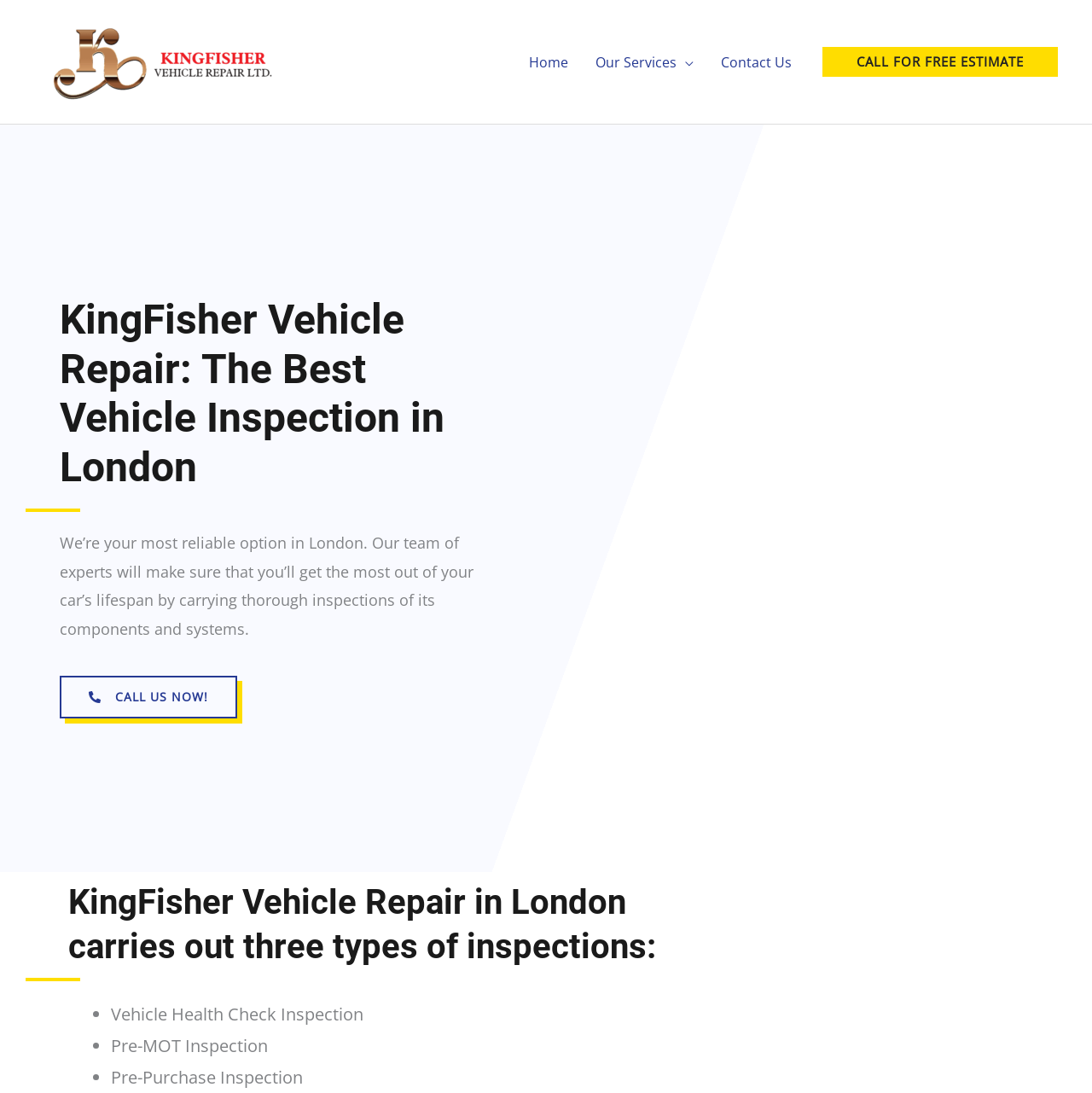Please provide a one-word or phrase answer to the question: 
What is the name of the vehicle repair service?

KingFisher Vehicle Repair